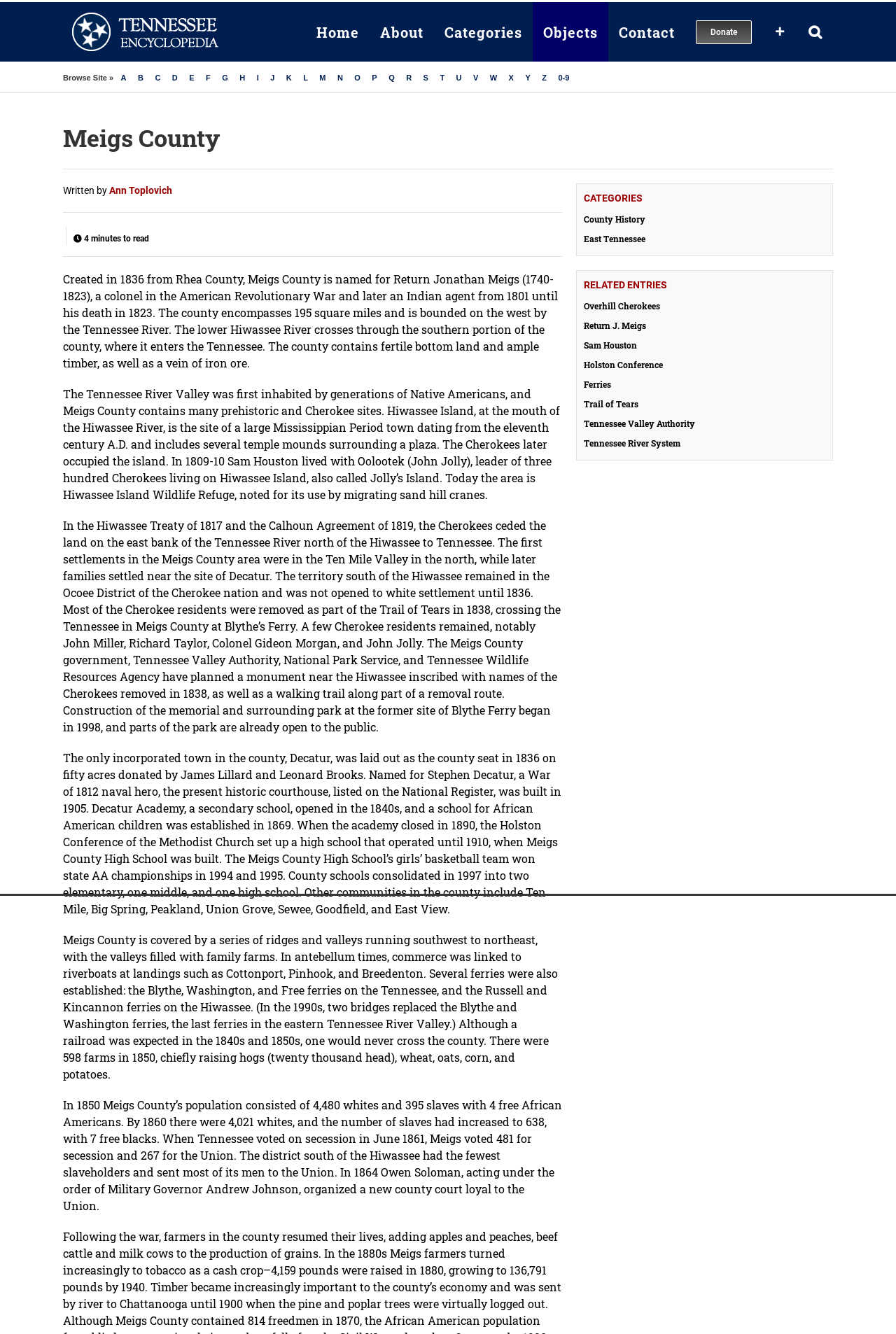Pinpoint the bounding box coordinates of the clickable element to carry out the following instruction: "Read about Meigs County."

[0.07, 0.091, 0.93, 0.116]